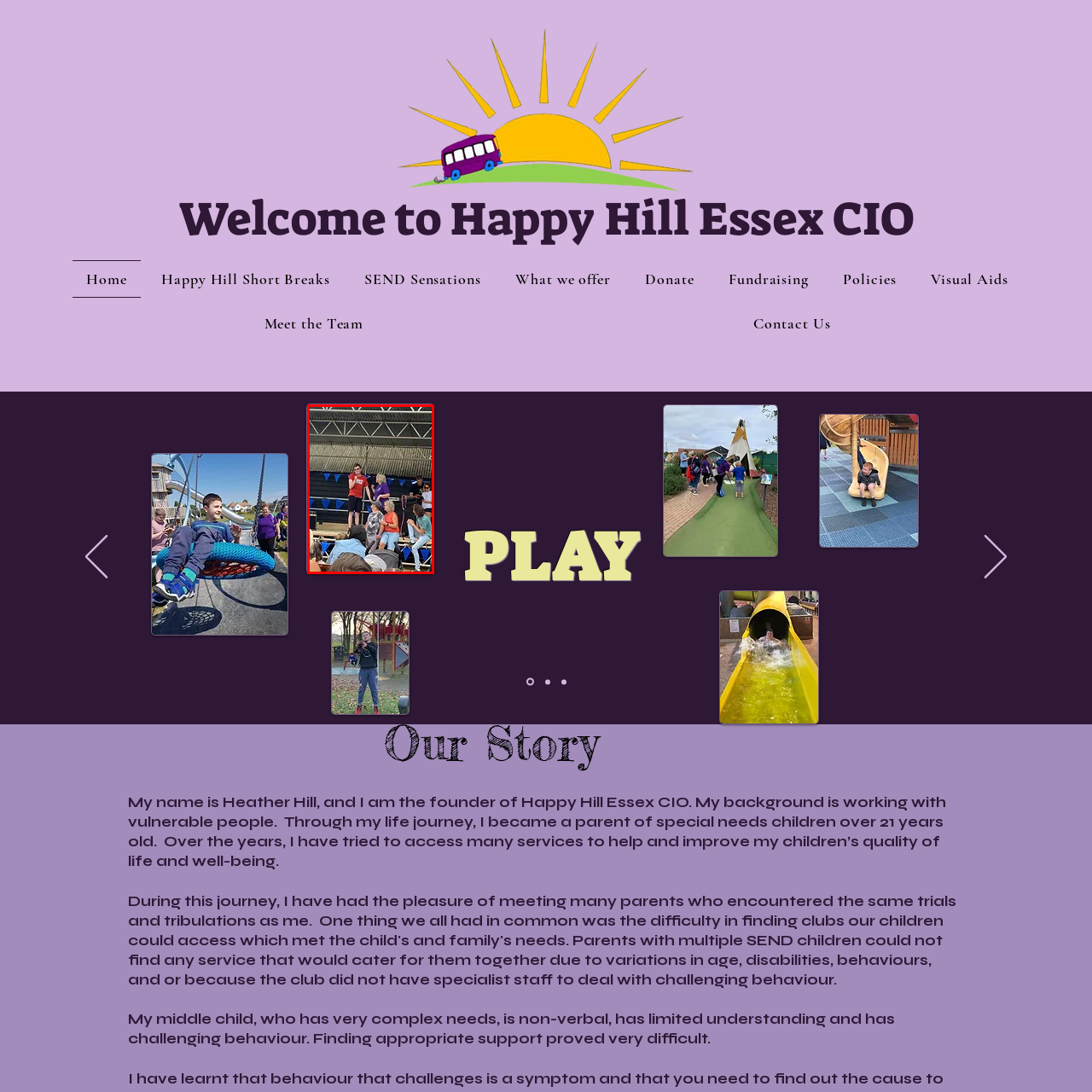What is the purpose of the woman in purple?
Focus on the area within the red boundary in the image and answer the question with one word or a short phrase.

assisting or encouraging